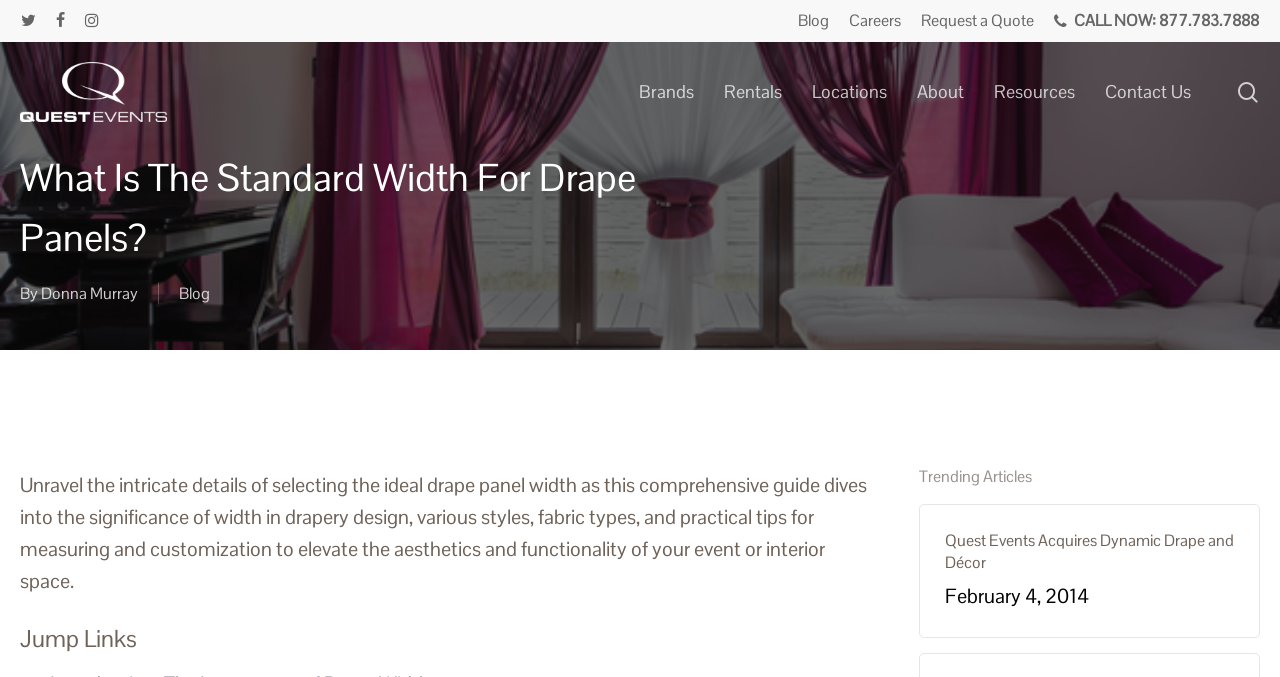Given the description of a UI element: "Request a Quote", identify the bounding box coordinates of the matching element in the webpage screenshot.

[0.72, 0.015, 0.808, 0.047]